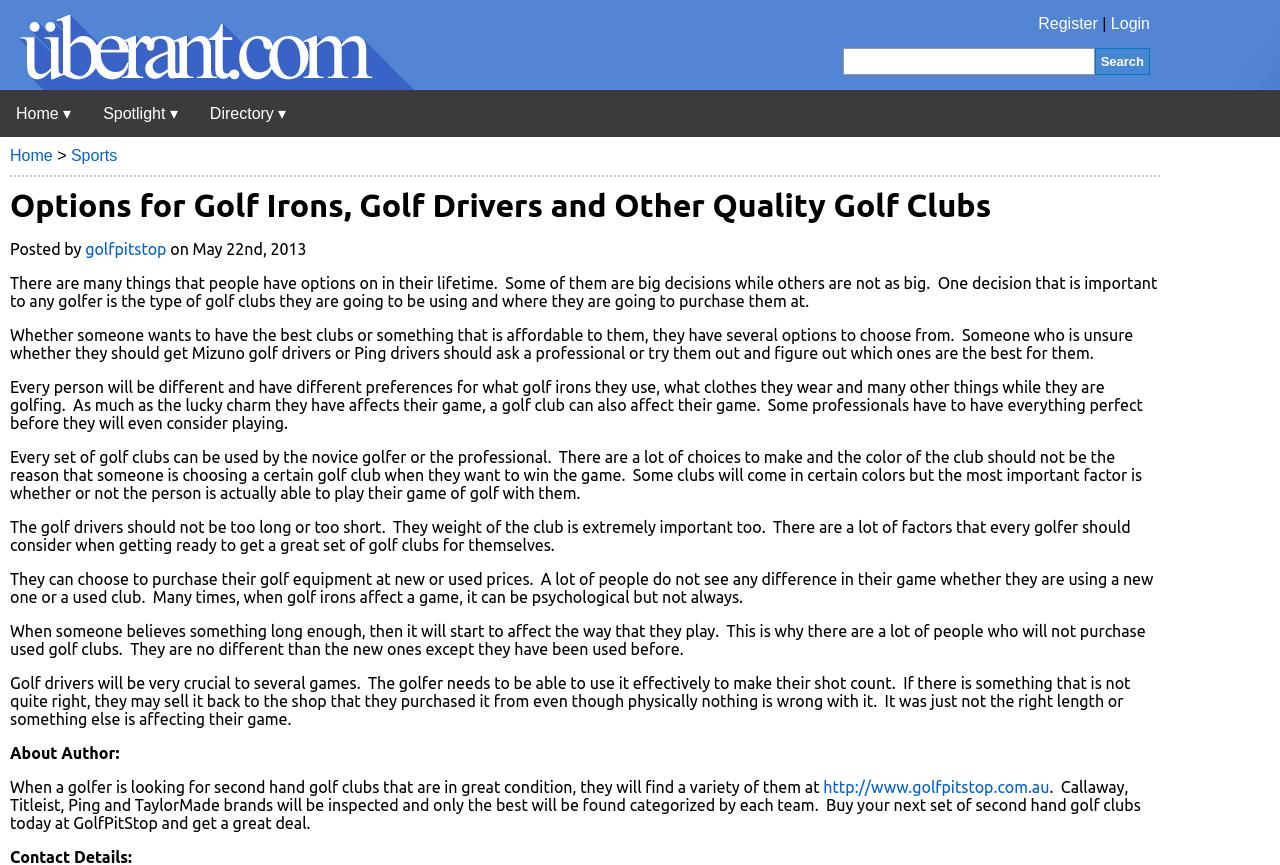Give a one-word or short-phrase answer to the following question: 
What is the name of the author?

golfpitstop